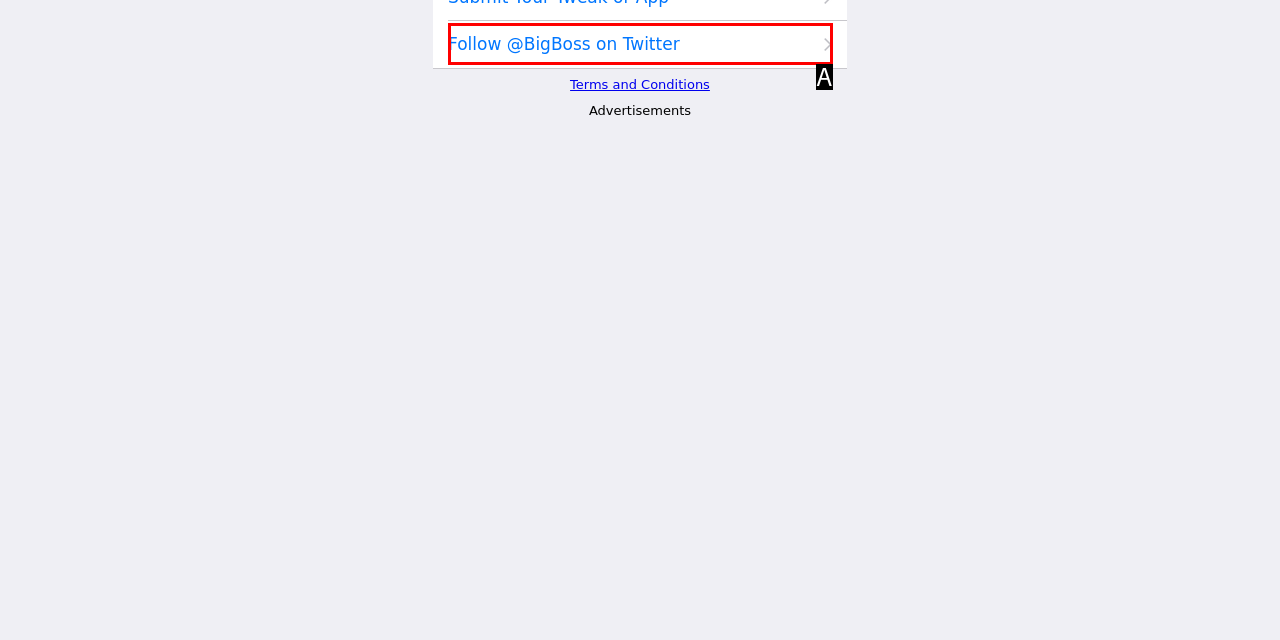Identify the HTML element that matches the description: Follow @BigBoss on Twitter. Provide the letter of the correct option from the choices.

A